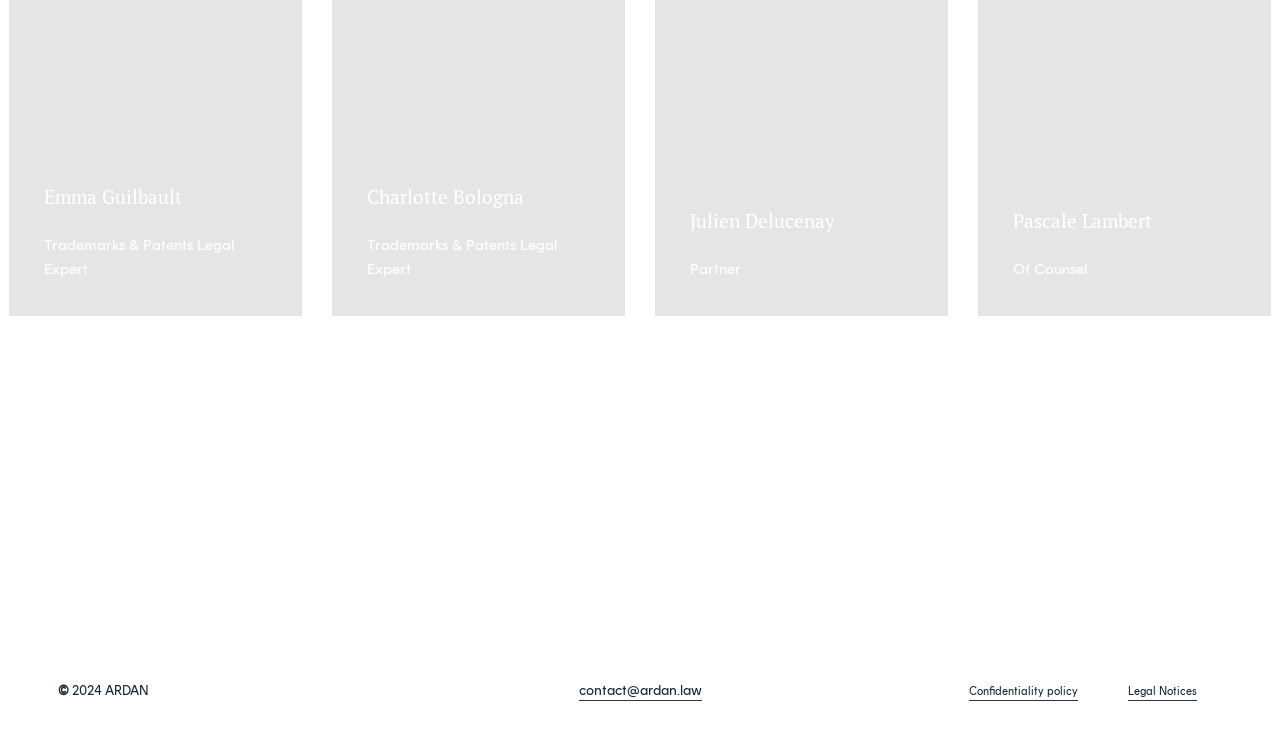Please find the bounding box coordinates of the section that needs to be clicked to achieve this instruction: "View the confidentiality policy".

[0.757, 0.925, 0.842, 0.947]